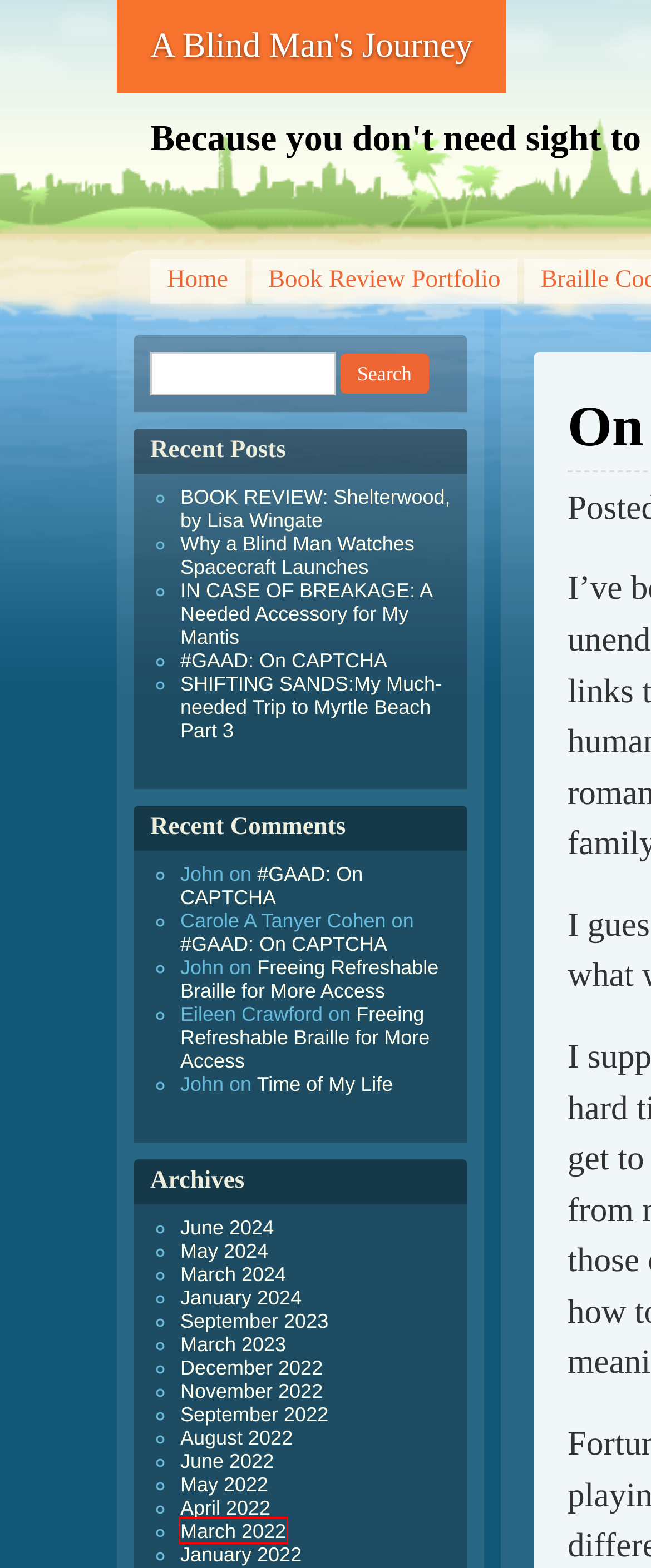Look at the screenshot of a webpage where a red bounding box surrounds a UI element. Your task is to select the best-matching webpage description for the new webpage after you click the element within the bounding box. The available options are:
A. May | 2022 | A Blind Man's Journey
B. Freeing Refreshable Braille for More Access | A Blind Man's Journey
C. March | 2022 | A Blind Man's Journey
D. IN CASE OF BREAKAGE: A Needed Accessory for My Mantis | A Blind Man's Journey
E. June | 2022 | A Blind Man's Journey
F. Time of My Life | A Blind Man's Journey
G. January | 2022 | A Blind Man's Journey
H. Why a Blind Man Watches Spacecraft Launches | A Blind Man's Journey

C